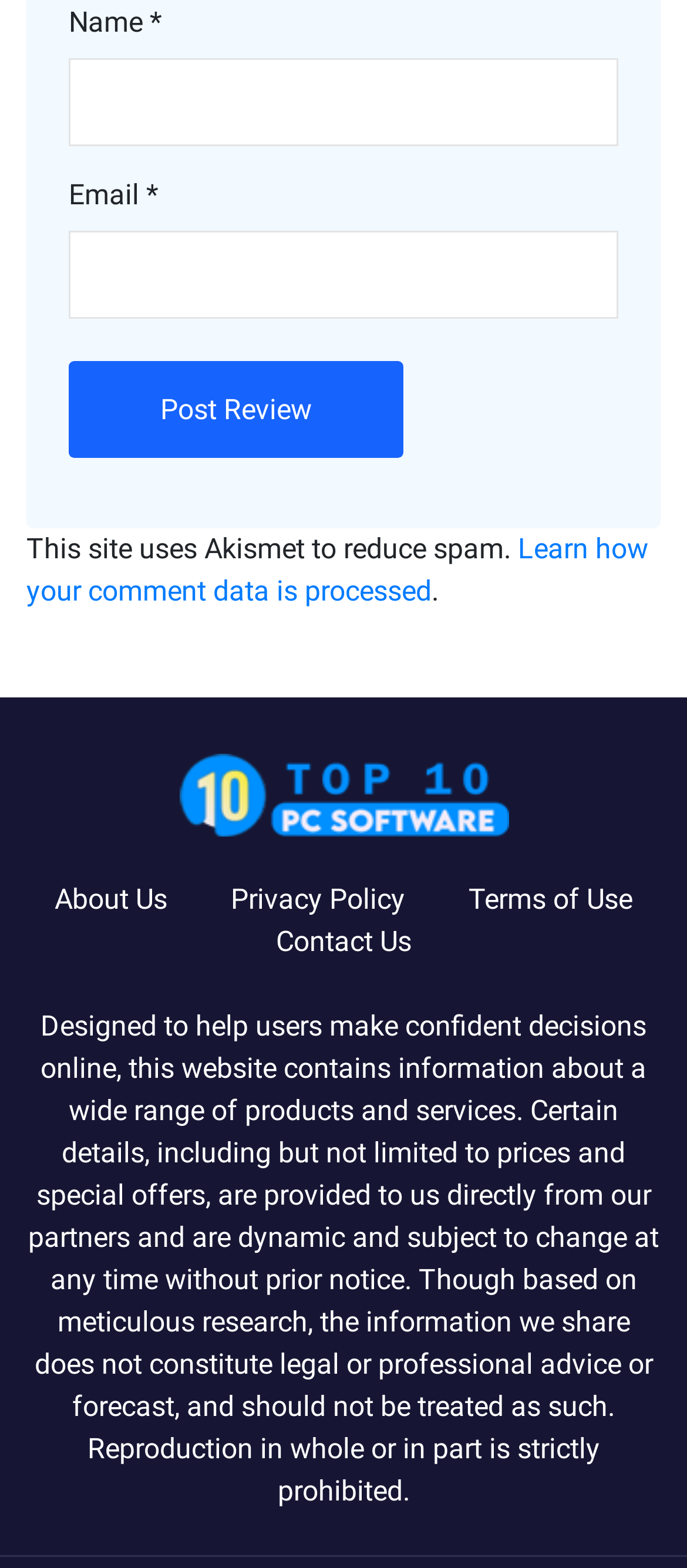What is the name of the spam reduction tool used?
Identify the answer in the screenshot and reply with a single word or phrase.

Akismet